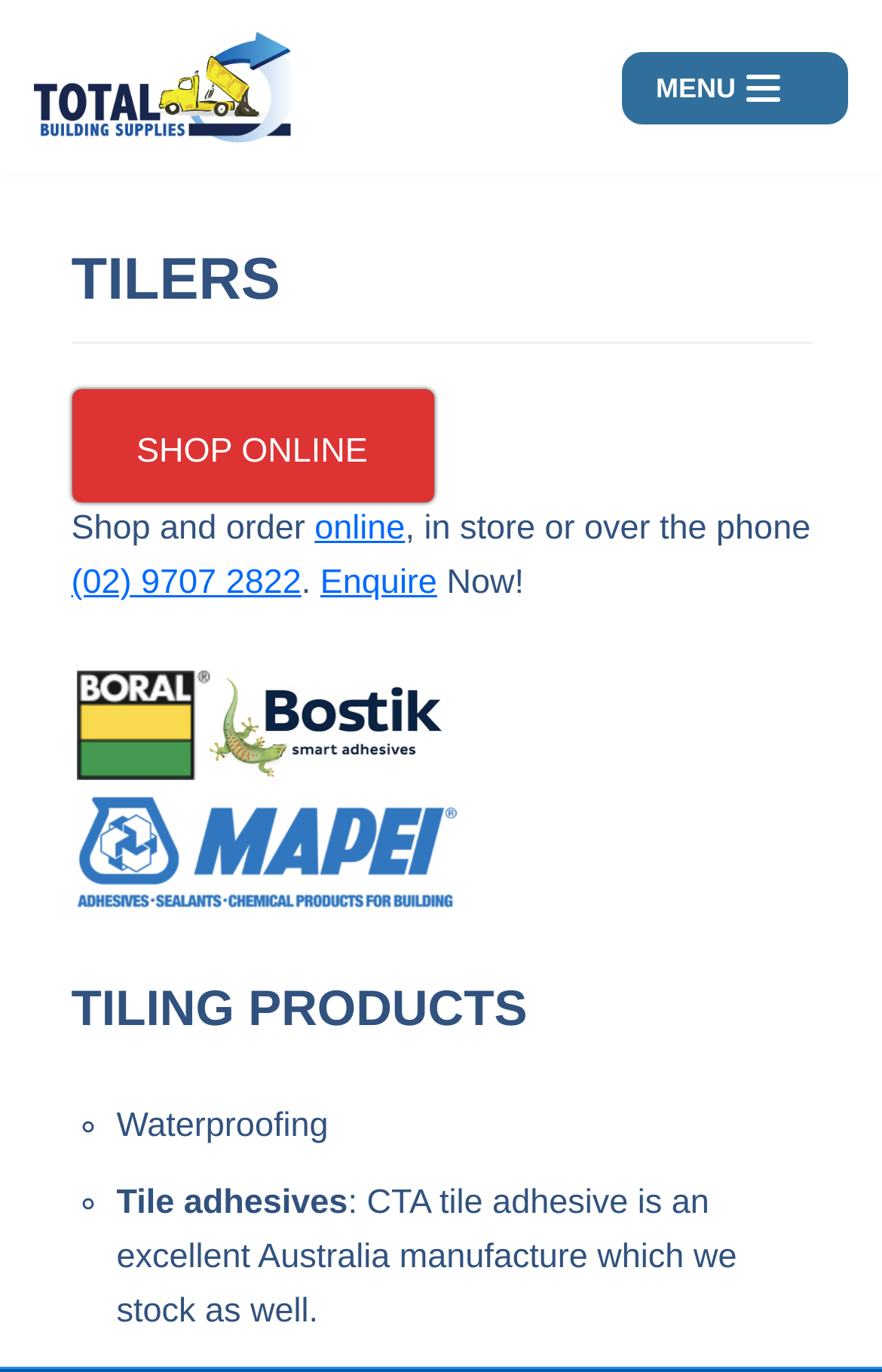Please find the bounding box coordinates (top-left x, top-left y, bottom-right x, bottom-right y) in the screenshot for the UI element described as follows: online

[0.357, 0.371, 0.459, 0.399]